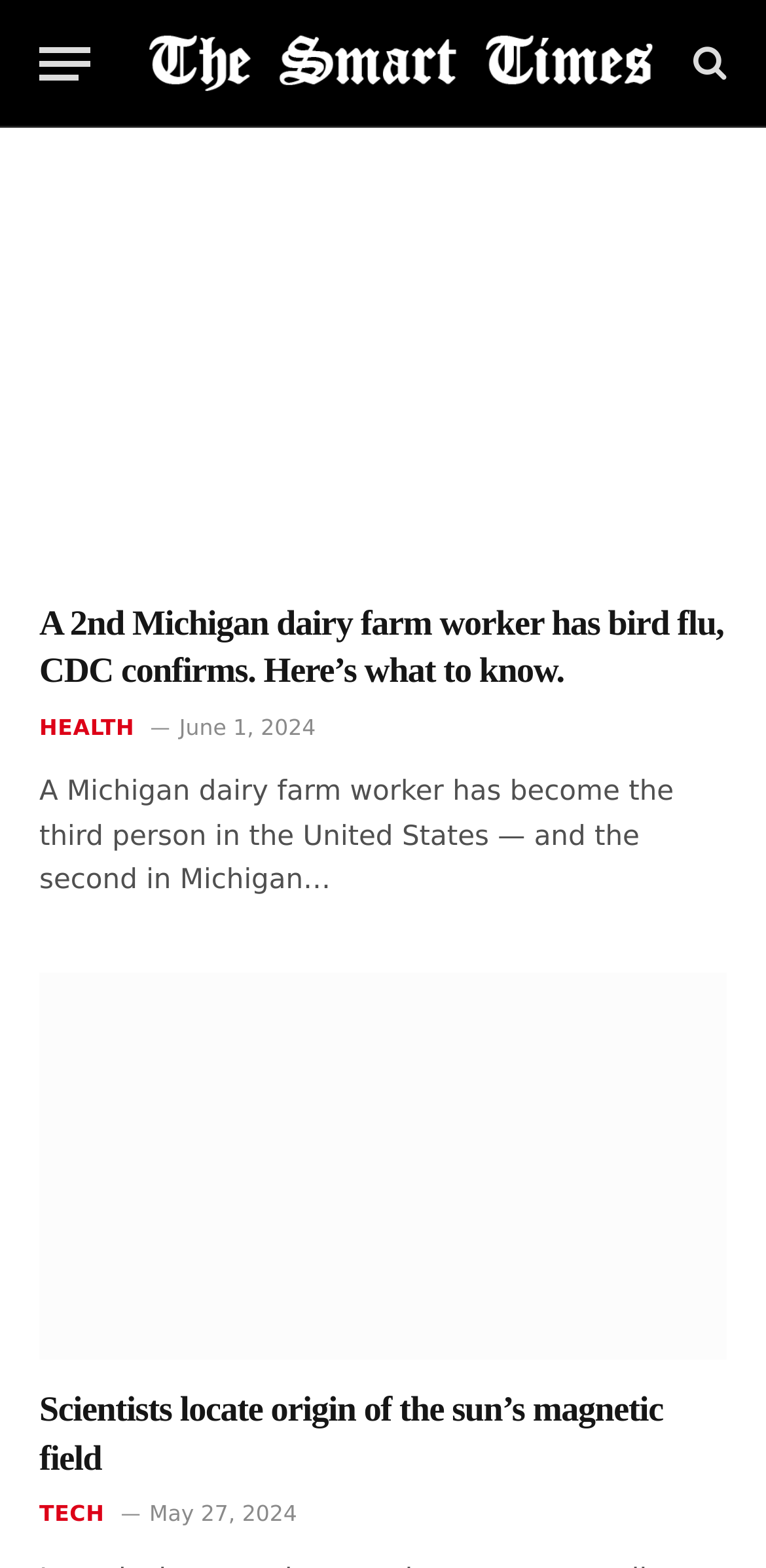Please determine the bounding box coordinates for the element that should be clicked to follow these instructions: "Read the article about the sun's magnetic field".

[0.051, 0.621, 0.949, 0.867]